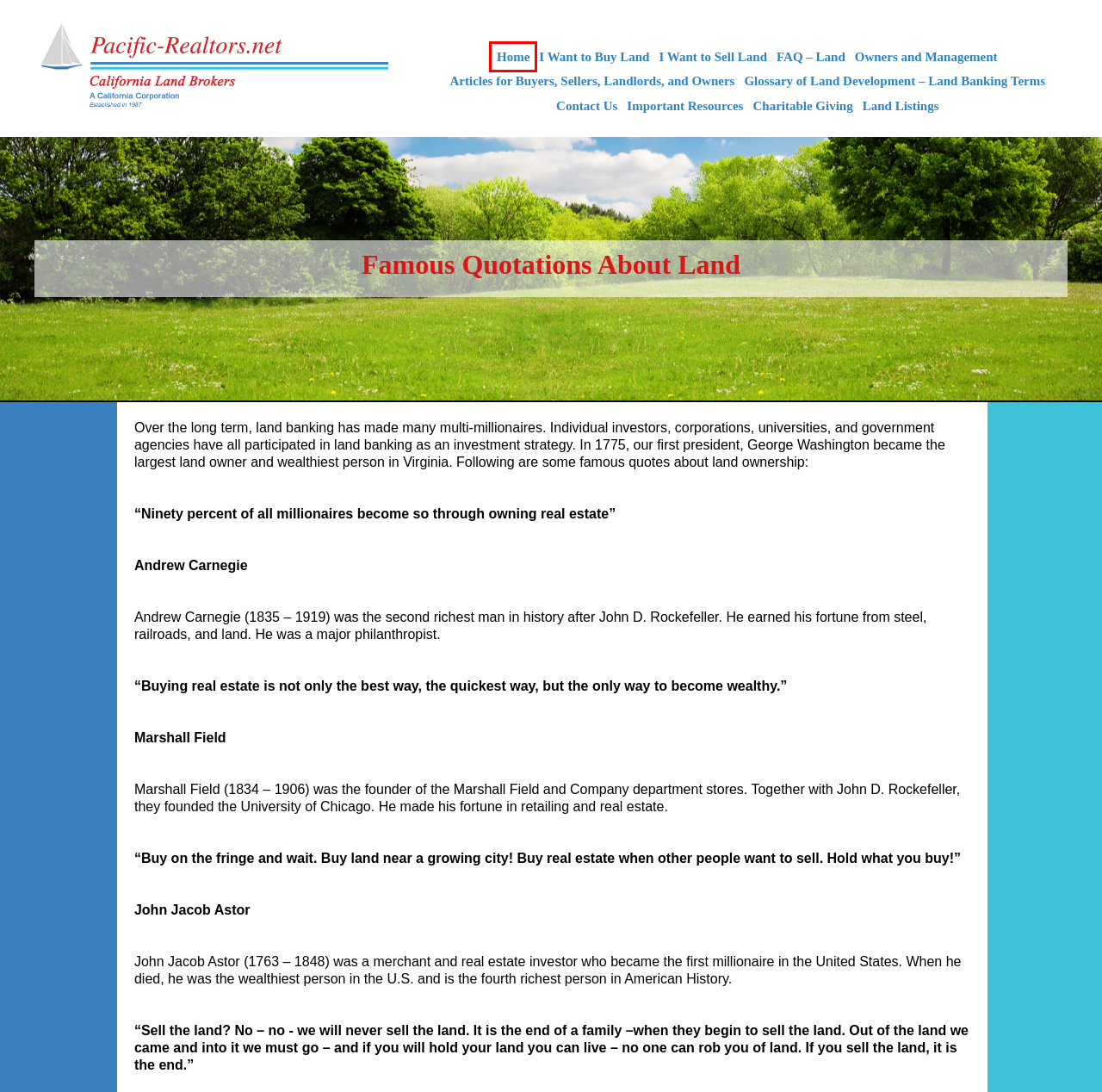You have a screenshot of a webpage with a red bounding box highlighting a UI element. Your task is to select the best webpage description that corresponds to the new webpage after clicking the element. Here are the descriptions:
A. Home - CALandBrokers.com
B. Articles for Buyers, Sellers, Landlords, and Owners - CALandBrokers.com
C. Owners and Management - CALandBrokers.com
D. Land Listings - CALandBrokers.com
E. Important Resources - CALandBrokers.com
F. Selling Land - CALandBrokers.com
G. Charitable Giving - CALandBrokers.com
H. Contact Us - CALandBrokers.com

A